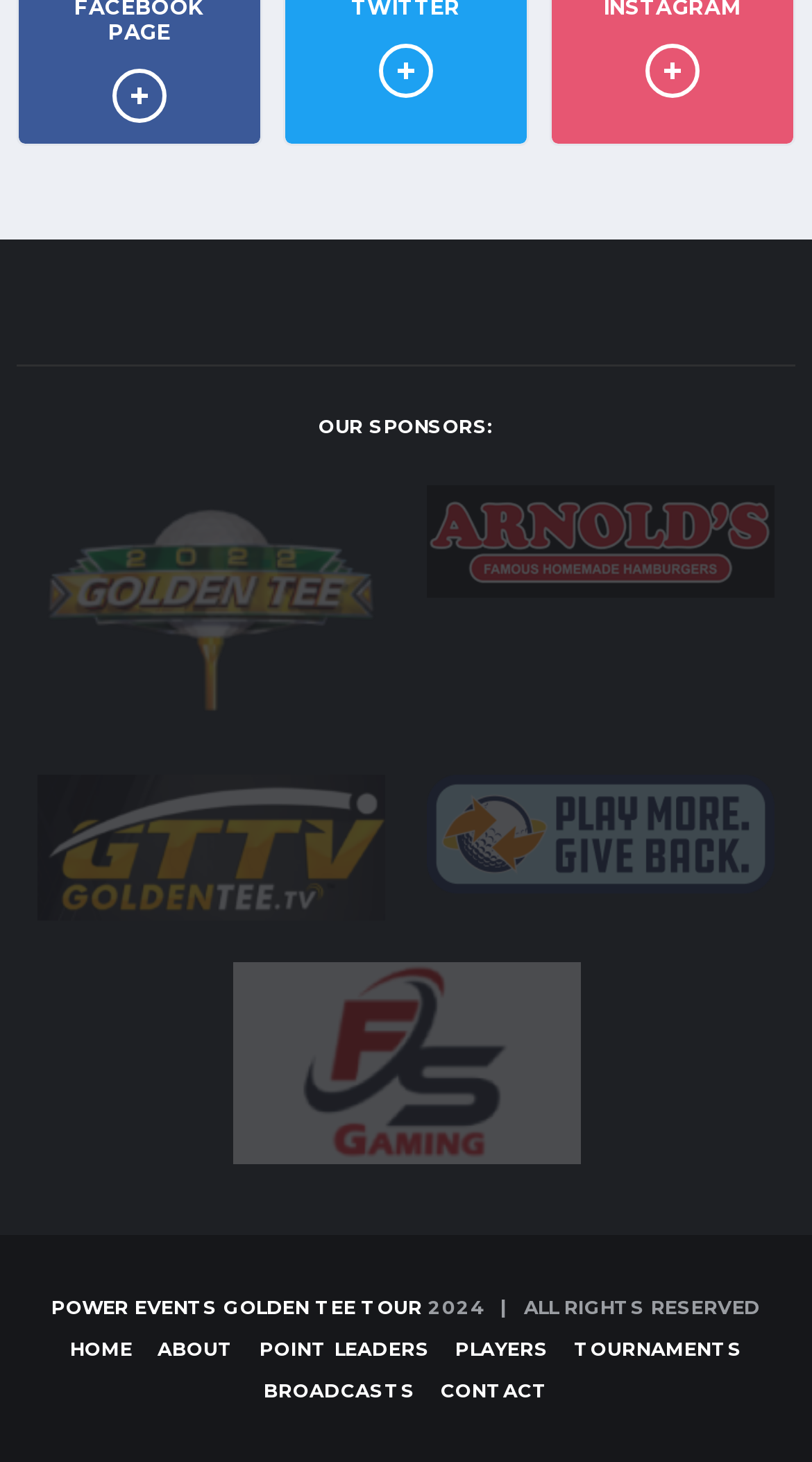What is the copyright year mentioned on the webpage?
Your answer should be a single word or phrase derived from the screenshot.

2024